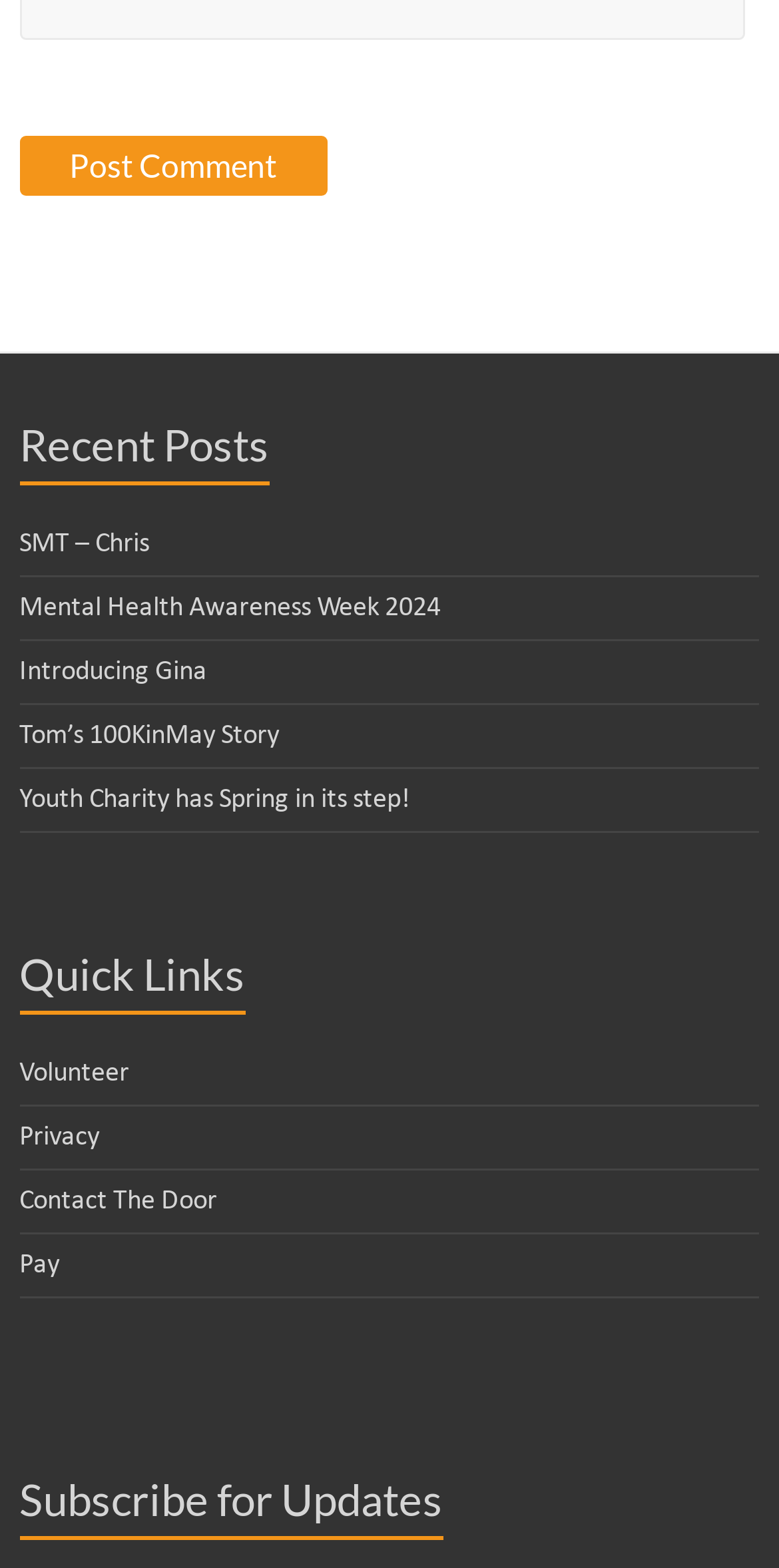Provide a one-word or short-phrase response to the question:
What is the first recent post listed?

SMT – Chris